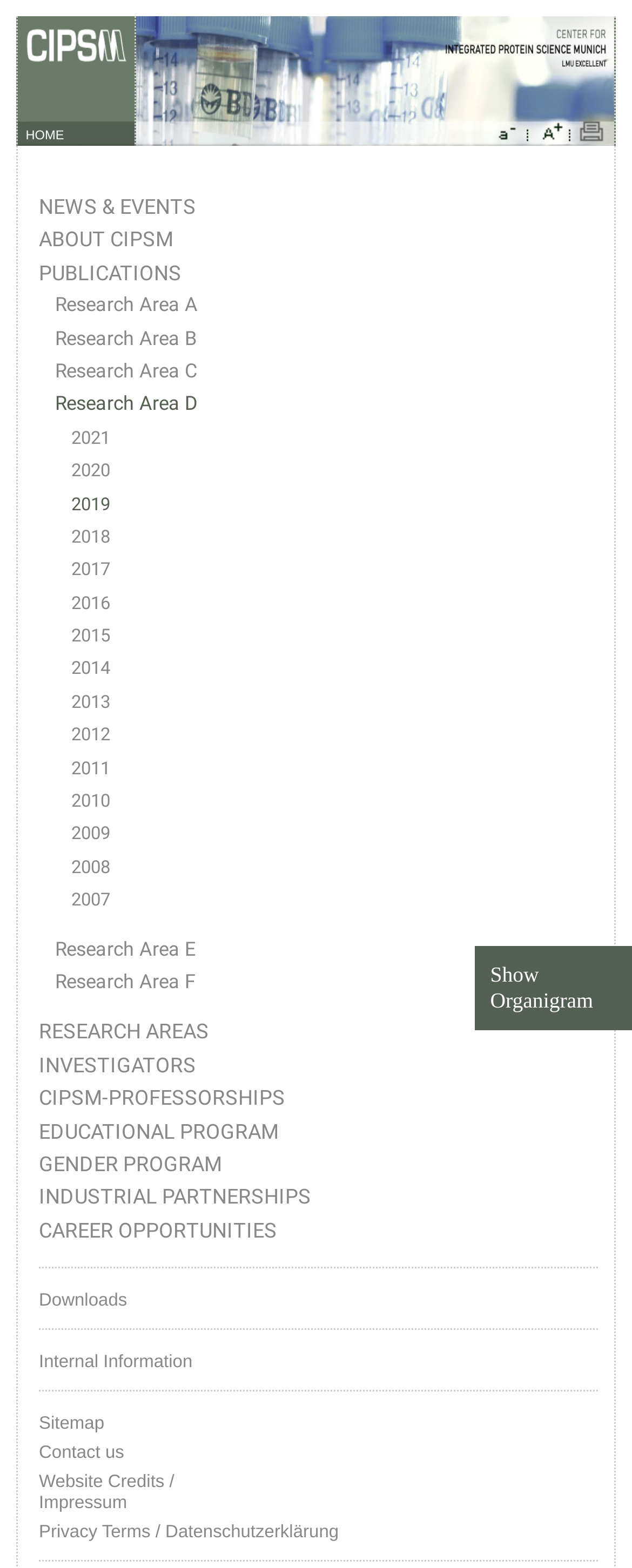Pinpoint the bounding box coordinates of the element to be clicked to execute the instruction: "Go to the NEWS & EVENTS page".

[0.062, 0.124, 0.946, 0.14]